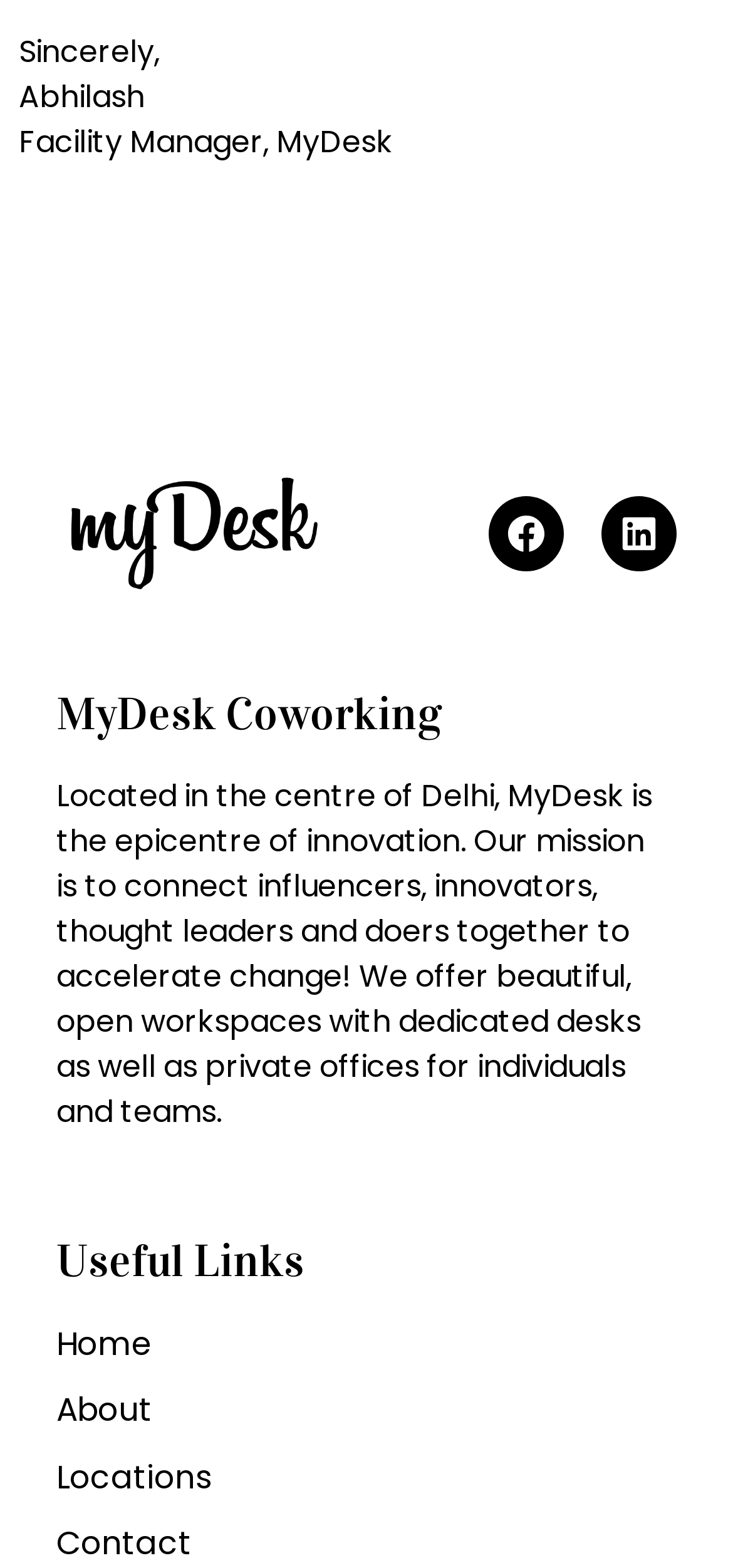Identify the bounding box coordinates for the UI element described as: "About".

[0.077, 0.885, 0.923, 0.915]